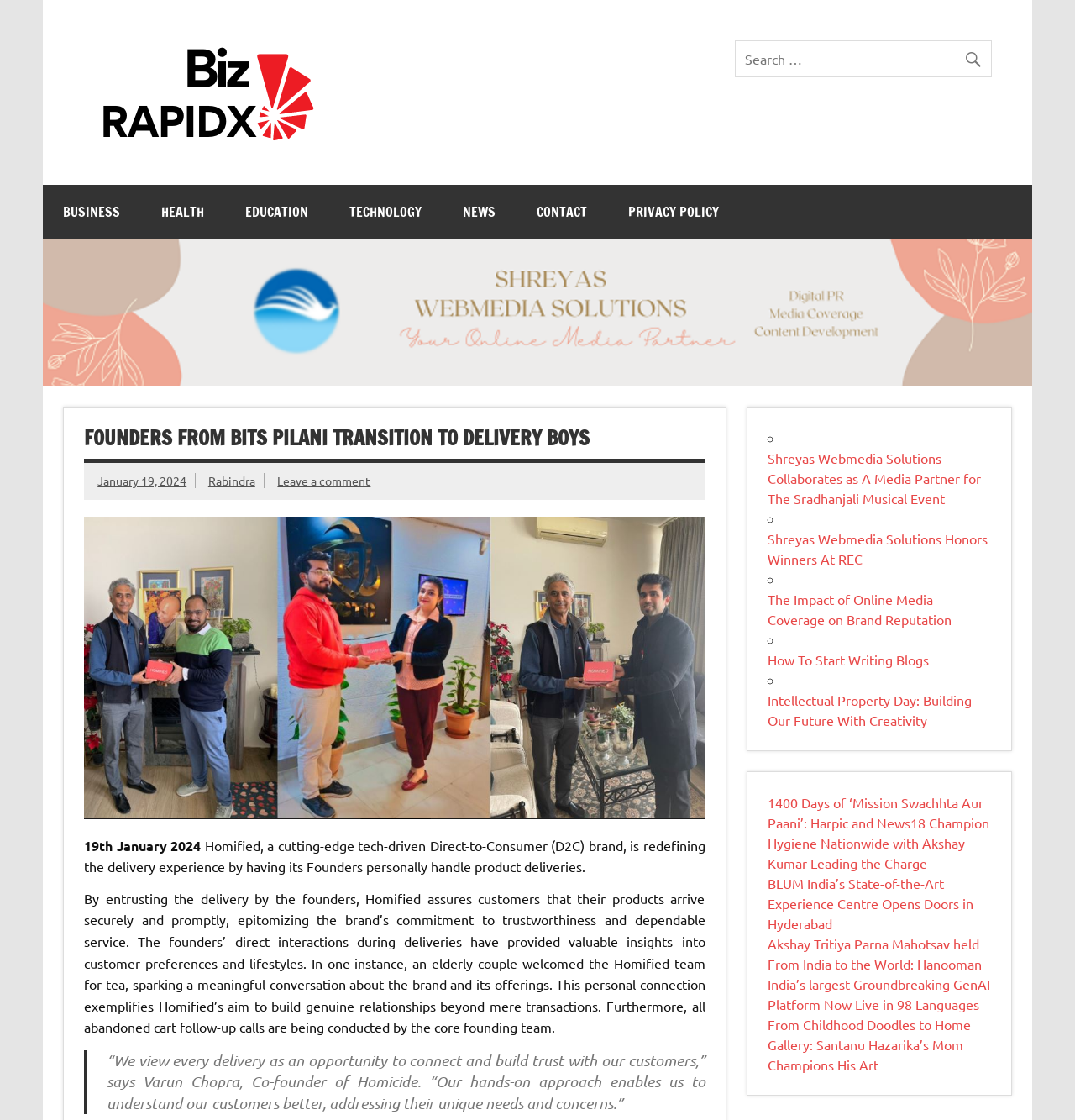Use one word or a short phrase to answer the question provided: 
What is the date of the article?

January 19, 2024